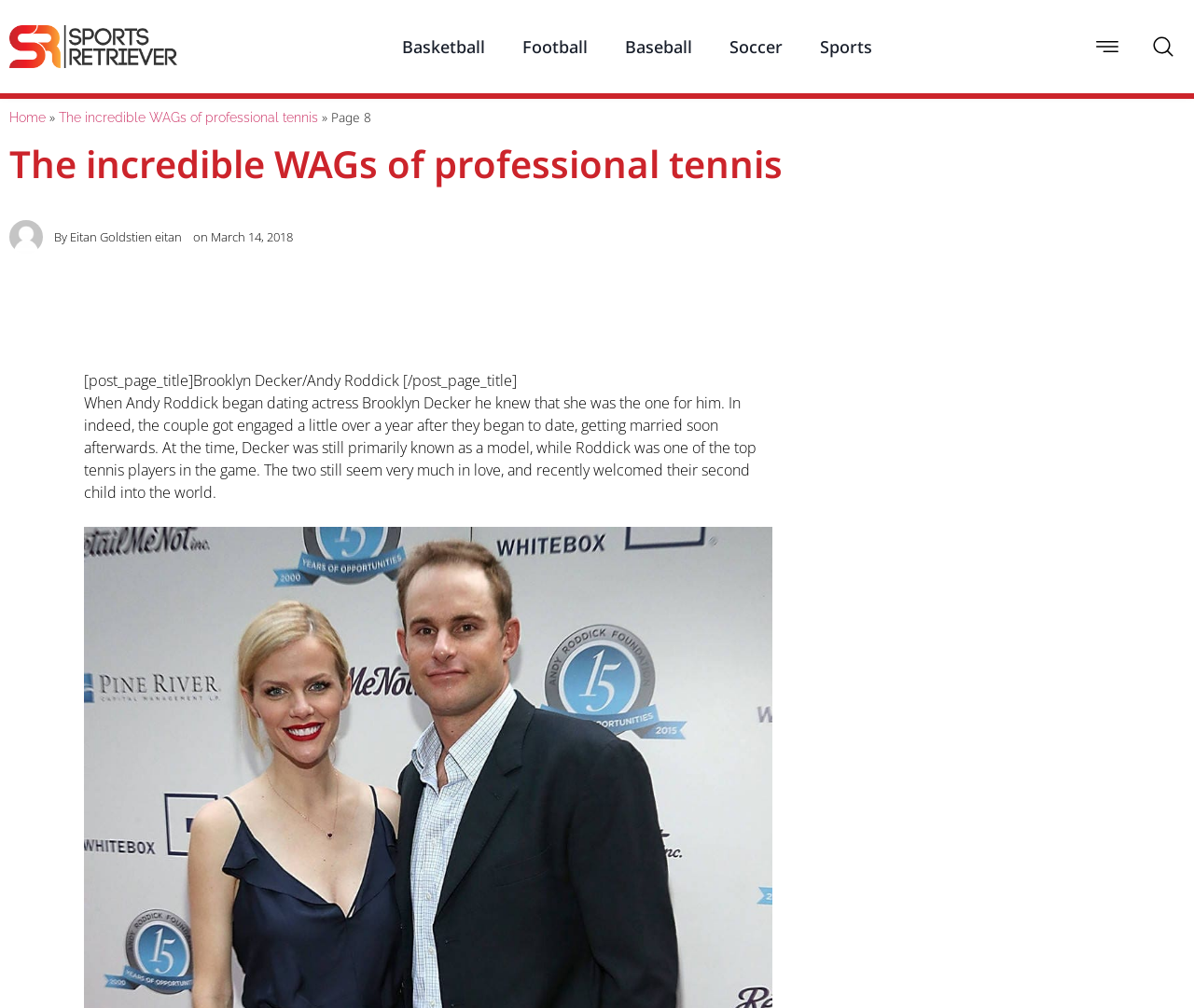Kindly respond to the following question with a single word or a brief phrase: 
What is the category of sports mentioned in the top navigation bar?

Basketball, Football, Baseball, Soccer, Sports